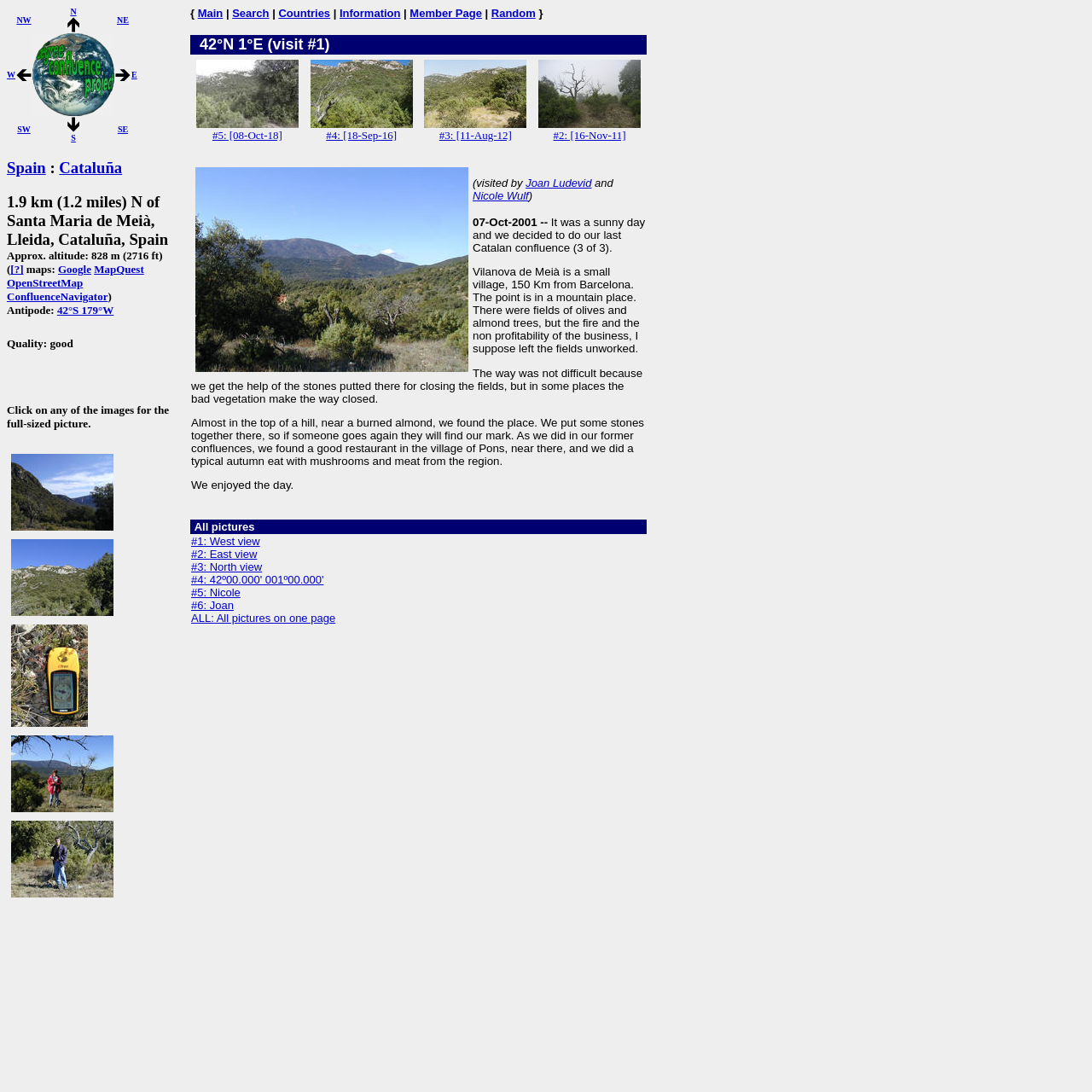Please predict the bounding box coordinates (top-left x, top-left y, bottom-right x, bottom-right y) for the UI element in the screenshot that fits the description: #2: [16-Nov-11]

[0.492, 0.107, 0.588, 0.13]